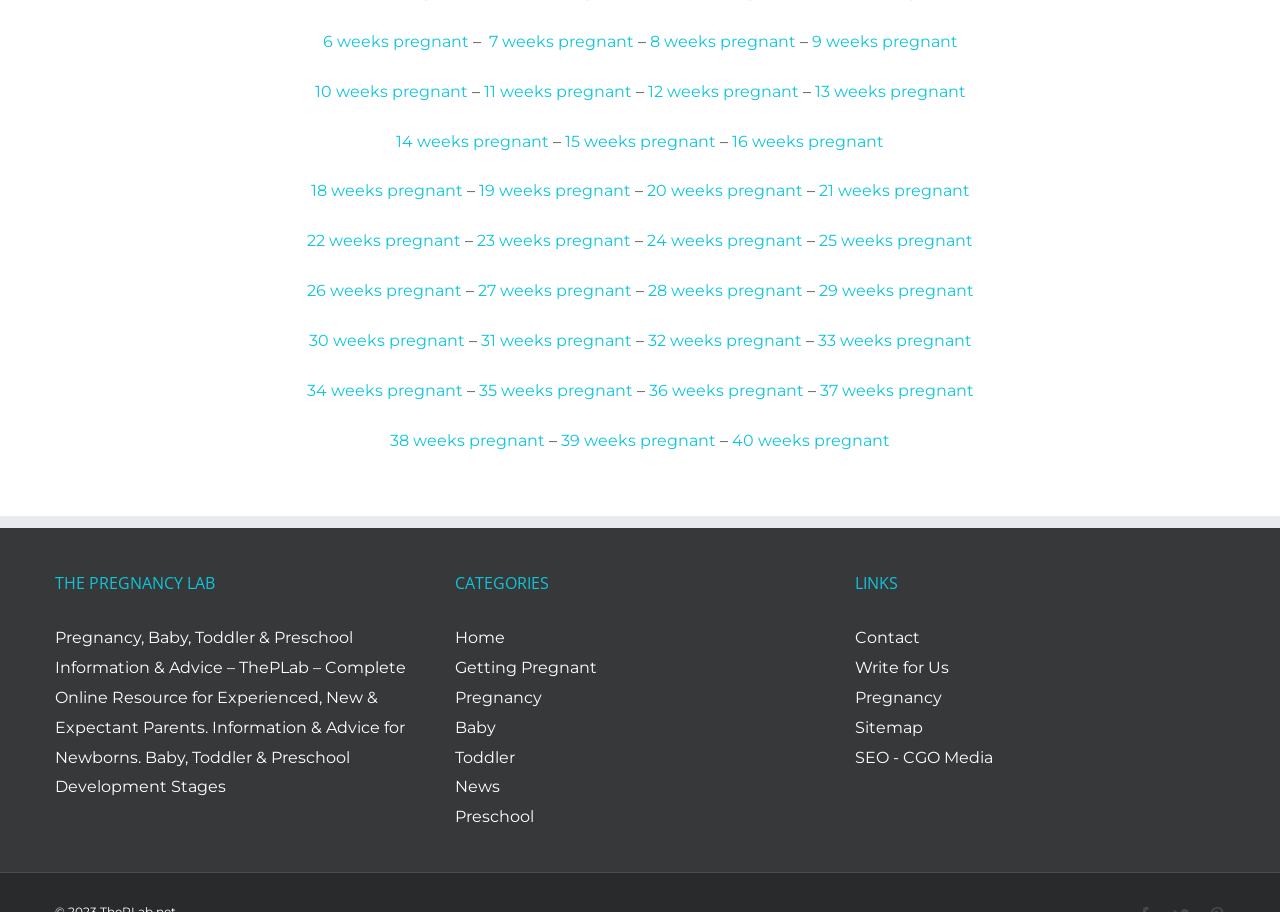Locate the bounding box coordinates of the element that should be clicked to execute the following instruction: "click on 'Contact'".

[0.668, 0.689, 0.719, 0.709]